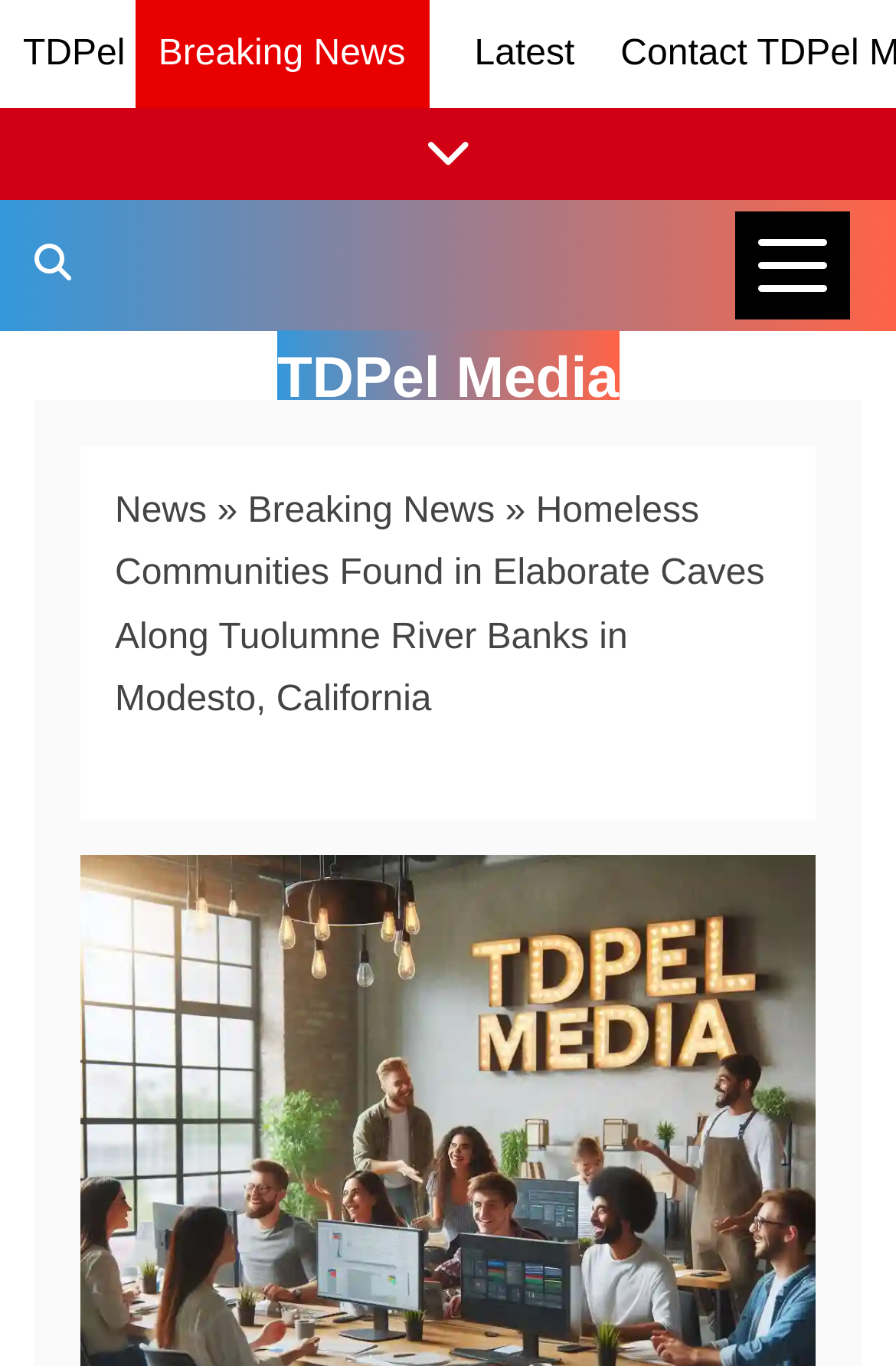What is the text of the first link in the breadcrumbs navigation?
Answer with a single word or short phrase according to what you see in the image.

News